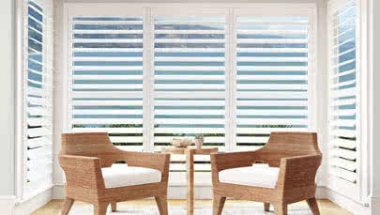Elaborate on all the key elements and details present in the image.

The image features a beautifully designed living space that showcases plantation shutters, specifically the "Window Shutters" from Normandeau. These elegant shutters, with their horizontal slats, elegantly filter natural light while providing privacy and style to the room. In the foreground, two contemporary wicker chairs with soft white cushions are arranged around a small, minimalist table, creating an inviting atmosphere. The setting is bright, with the sunlight streaming through the shutters, highlighting the serene outdoor view beyond. This image not only illustrates the aesthetic appeal of the shutters but also emphasizes their functionality in enhancing the comfort and ambiance of a home.